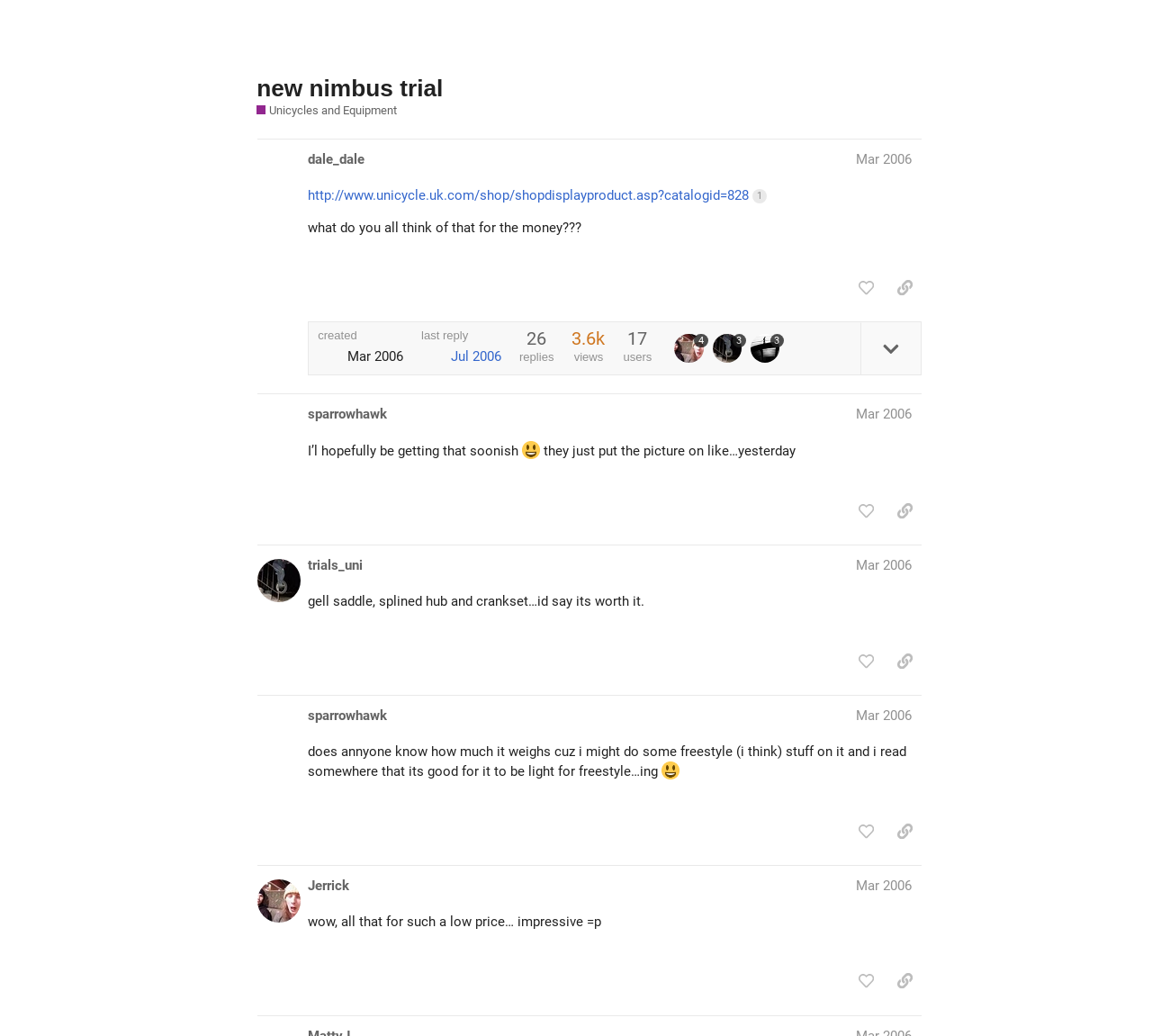How many links are there in the sidebar?
From the screenshot, supply a one-word or short-phrase answer.

13